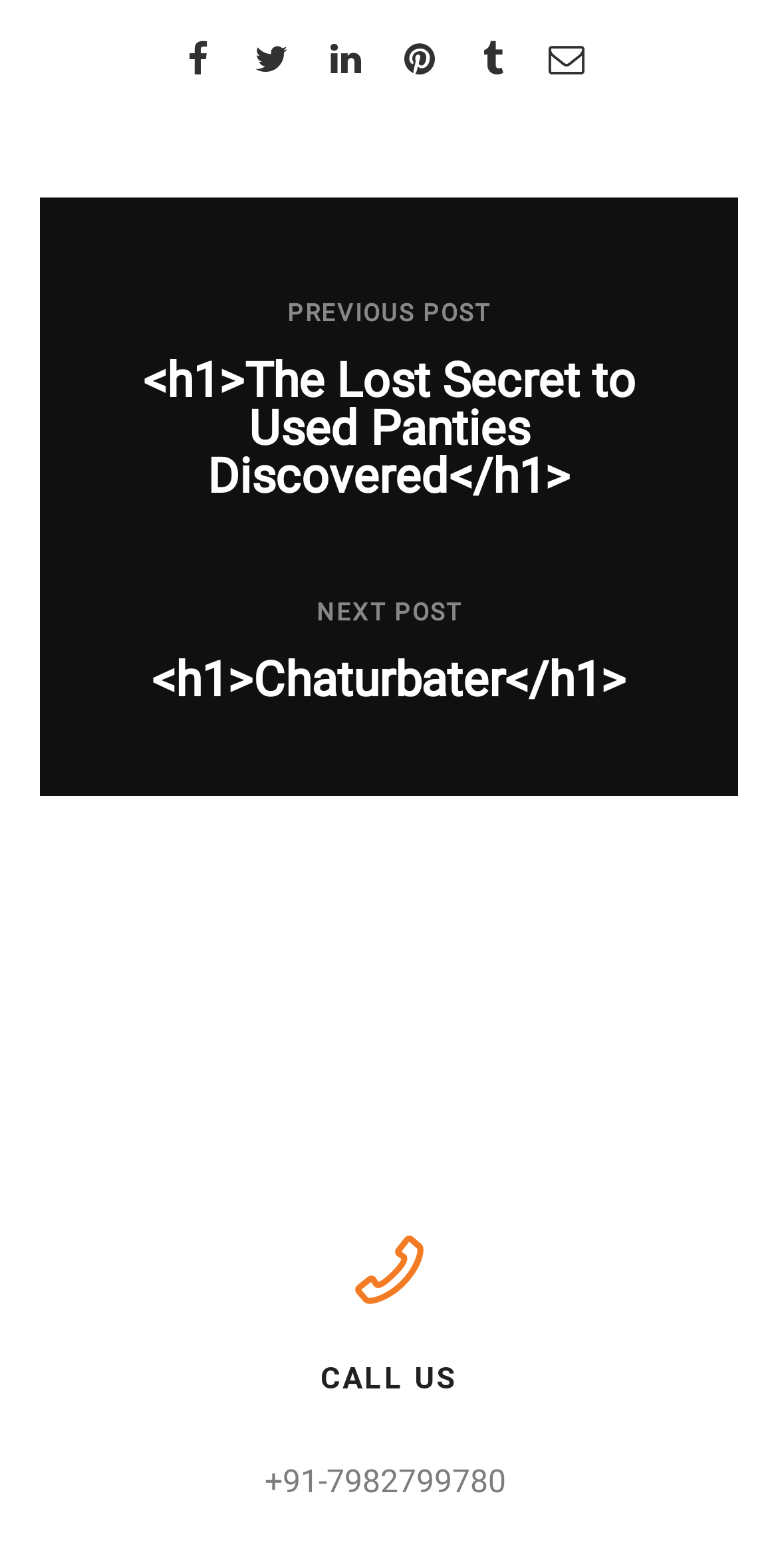What is the title of the first article?
Using the visual information from the image, give a one-word or short-phrase answer.

The Lost Secret to Used Panties Discovered